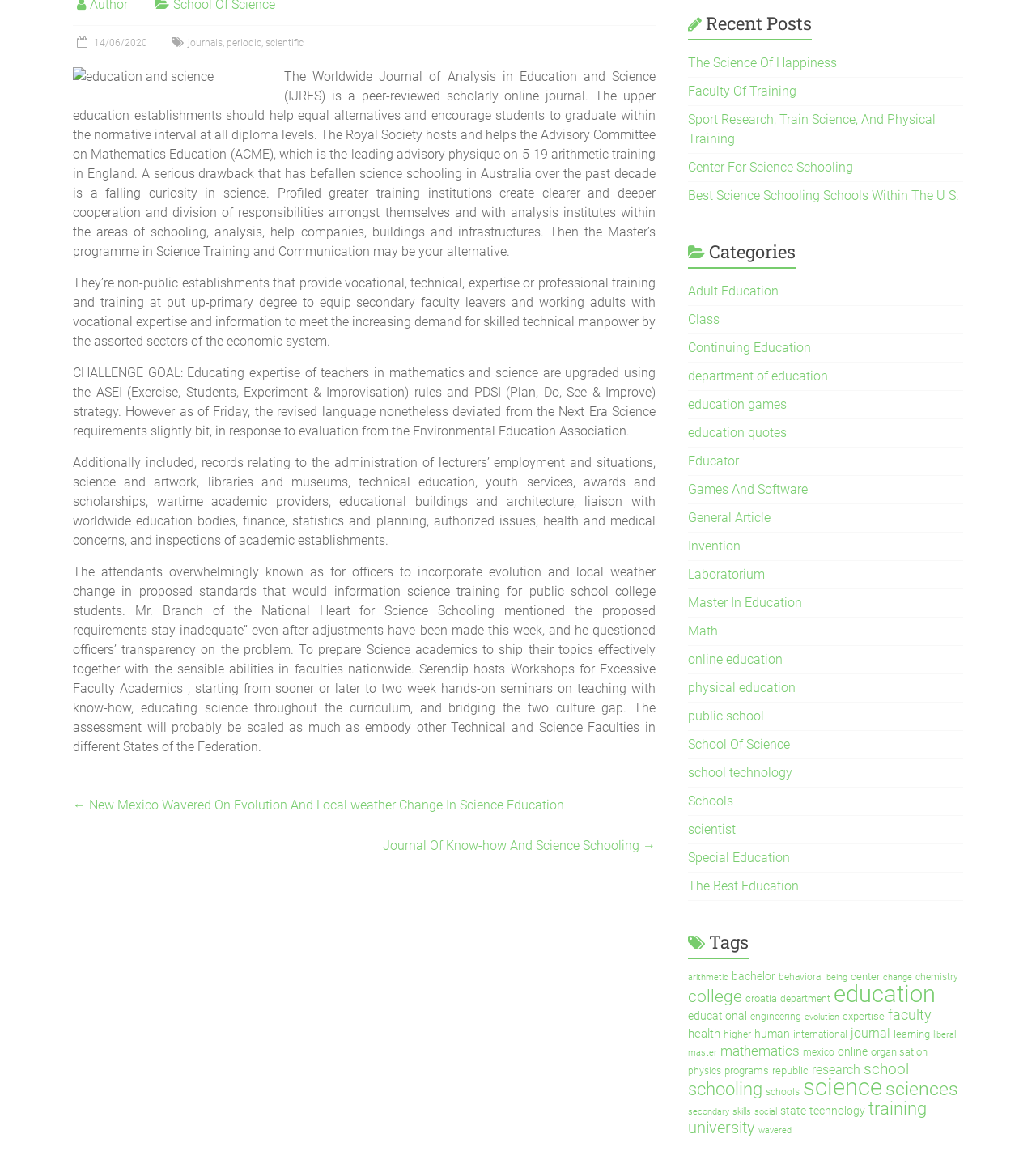Determine the bounding box coordinates of the UI element described by: "Continuing Education".

[0.664, 0.292, 0.783, 0.305]